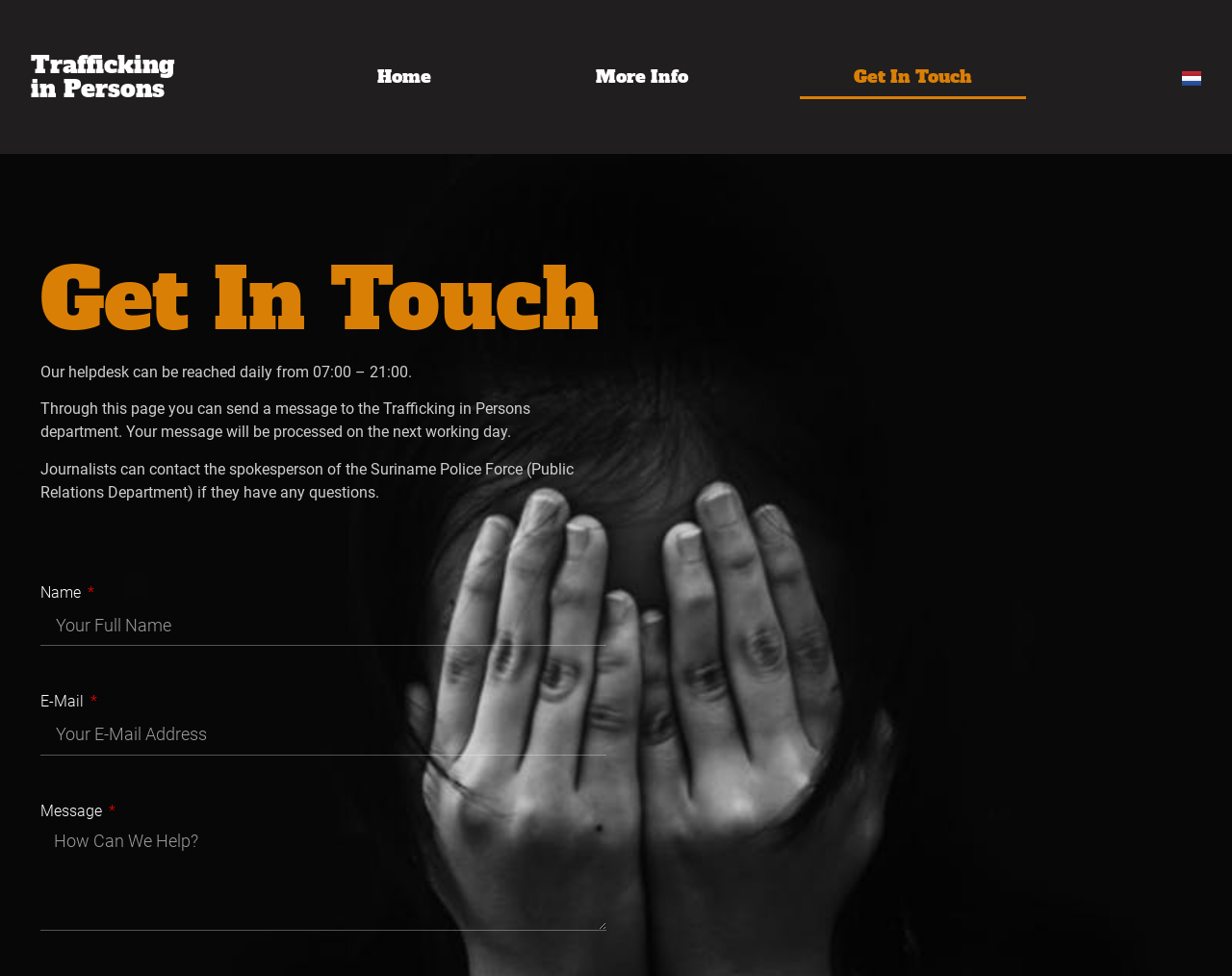What are the working hours of the helpdesk?
Look at the image and provide a detailed response to the question.

According to the webpage, the helpdesk can be reached daily from 07:00 to 21:00, as stated in the text 'Our helpdesk can be reached daily from 07:00 – 21:00.'